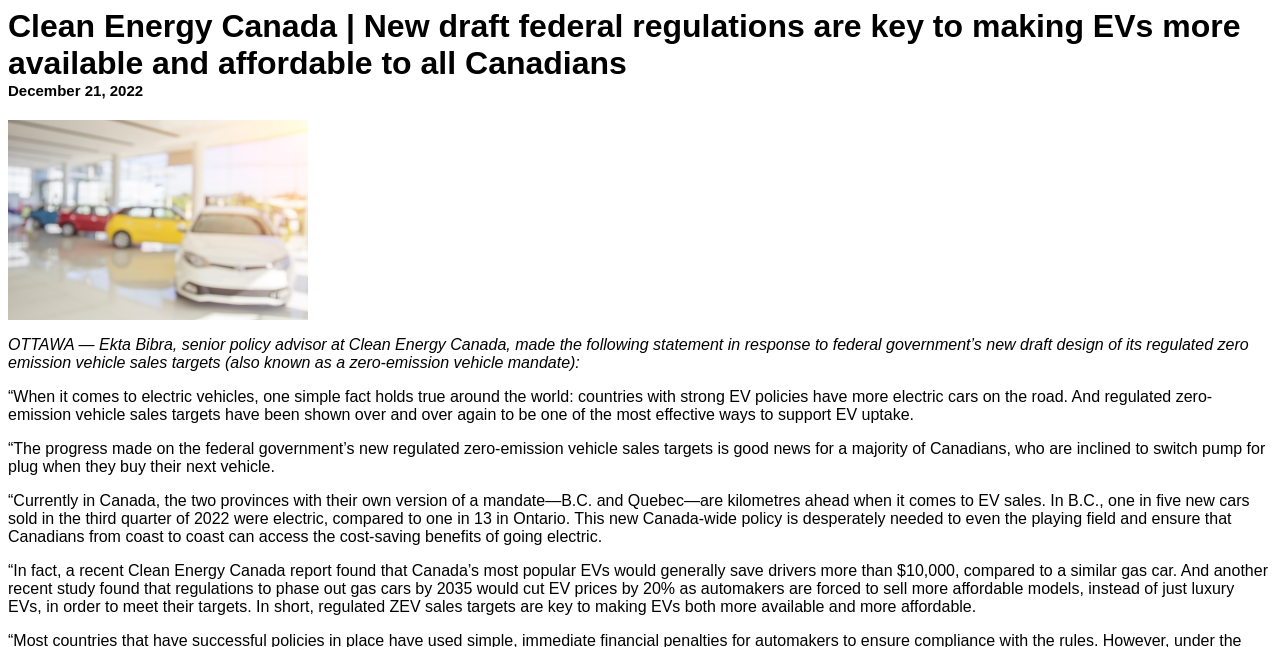Please analyze the image and provide a thorough answer to the question:
What is the occupation of Ekta Bibra?

According to the webpage, Ekta Bibra is quoted as making a statement in response to the federal government's new draft design of its regulated zero-emission vehicle sales targets, and is identified as a senior policy advisor at Clean Energy Canada.